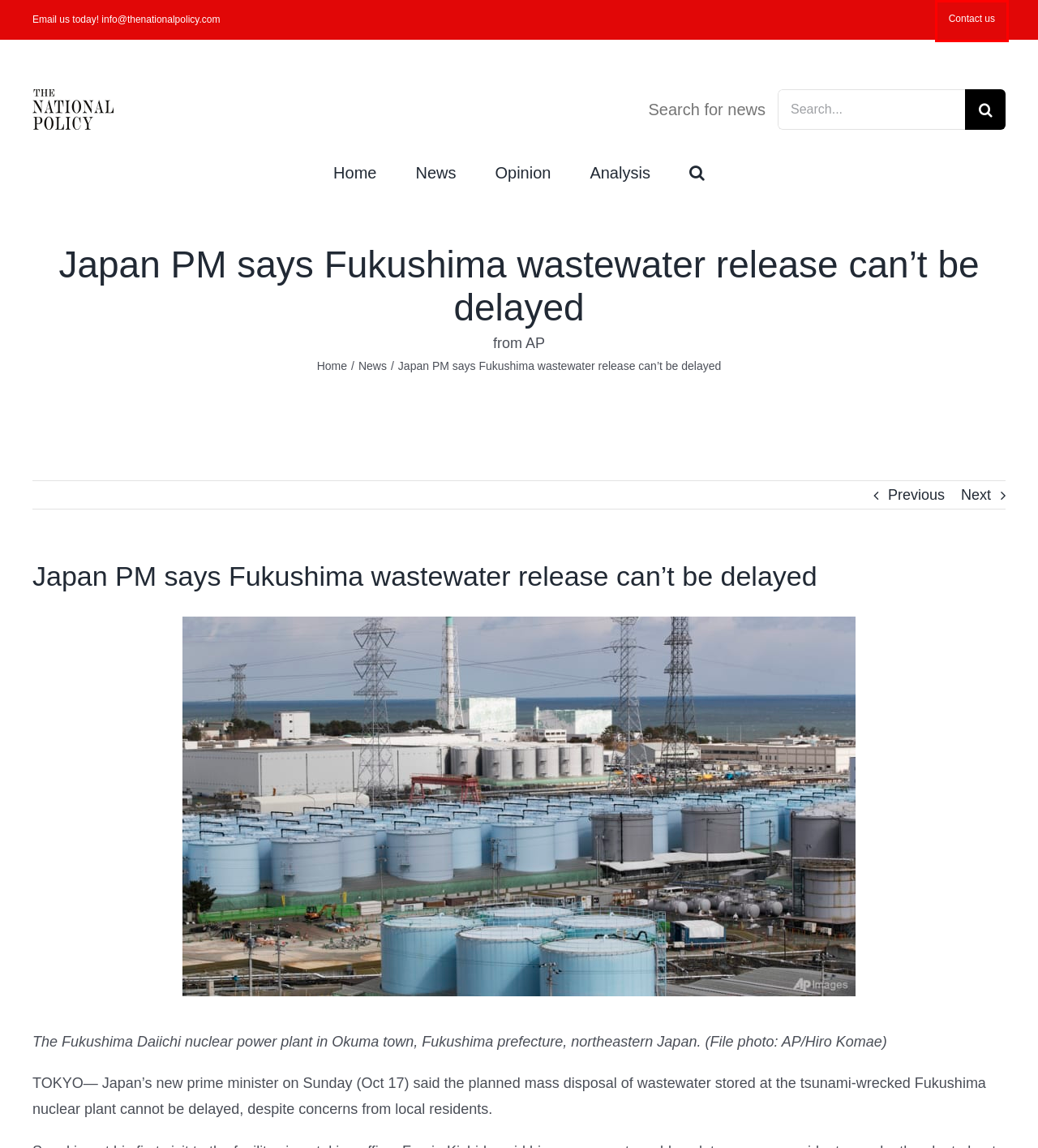After examining the screenshot of a webpage with a red bounding box, choose the most accurate webpage description that corresponds to the new page after clicking the element inside the red box. Here are the candidates:
A. News – The National Policy
B. Kidnap of foreign missionaries confirms the power held by gangs in Haiti – The National Policy
C. Over 52M vaccine doses administered in PH – The National Policy
D. Opinion – The National Policy
E. The National Policy
F. Marcos’ Partido Federal Unites With Lakas-CMD – The National Policy
G. Analysis – The National Policy
H. Contact – The National Policy

H